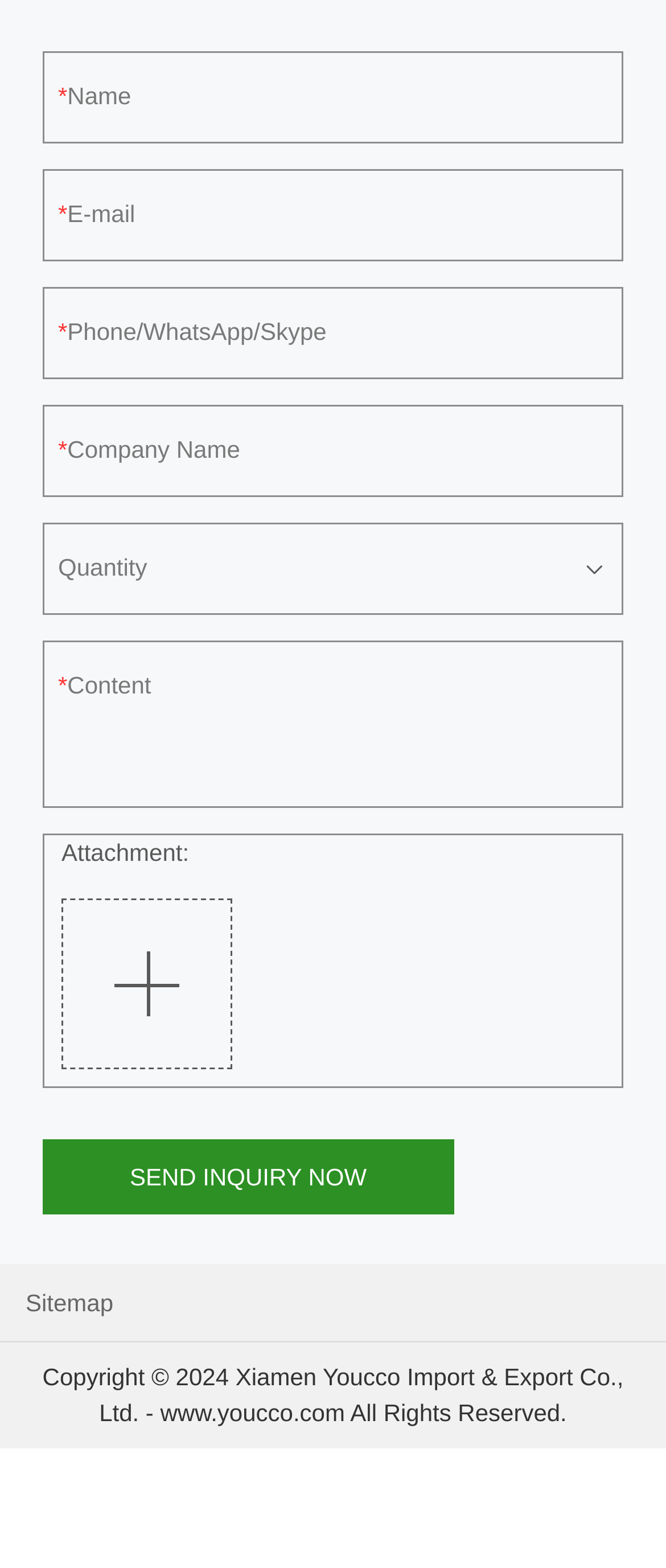Identify the bounding box coordinates of the clickable region necessary to fulfill the following instruction: "View the sitemap". The bounding box coordinates should be four float numbers between 0 and 1, i.e., [left, top, right, bottom].

[0.038, 0.821, 0.17, 0.839]